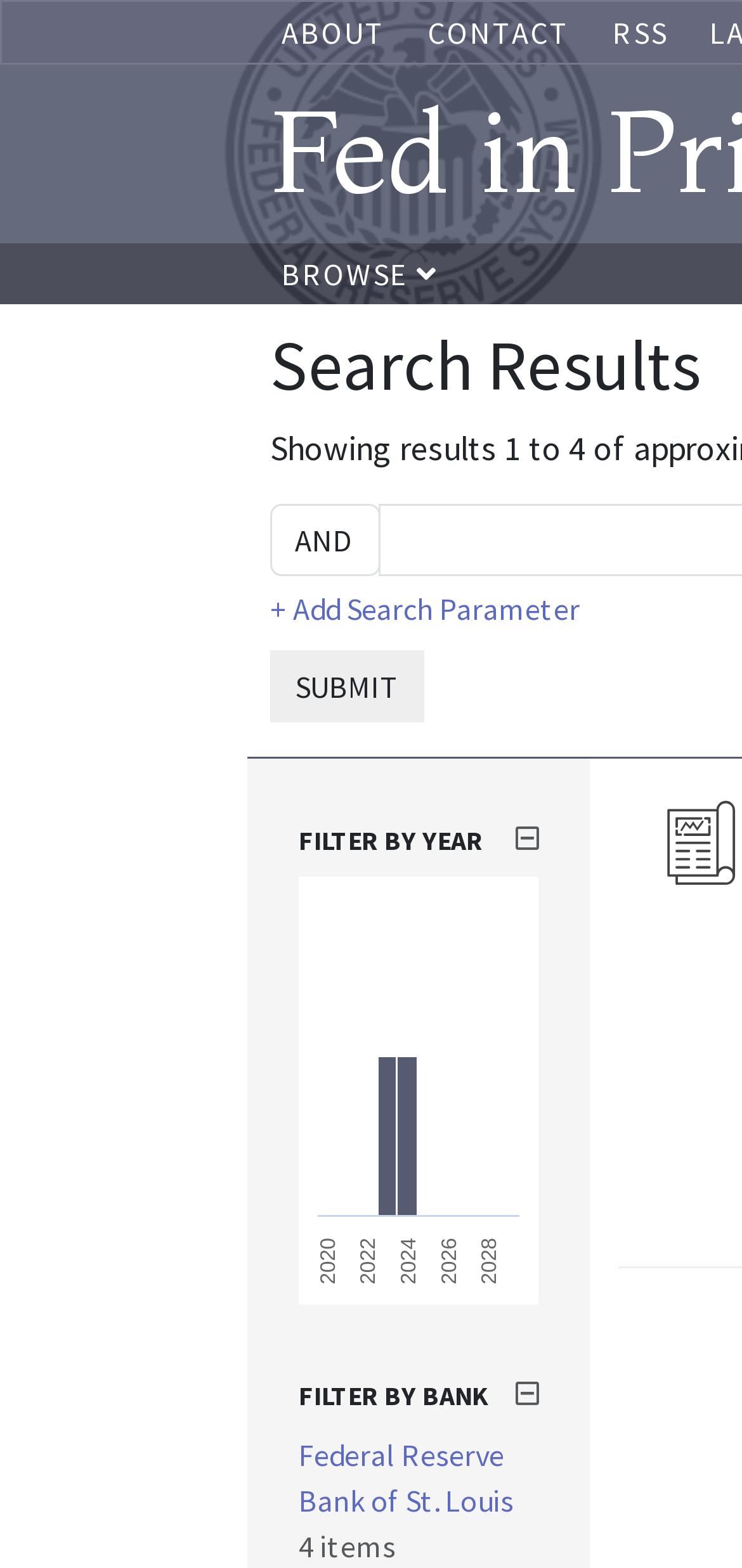Please indicate the bounding box coordinates for the clickable area to complete the following task: "Browse Entertainment". The coordinates should be specified as four float numbers between 0 and 1, i.e., [left, top, right, bottom].

None